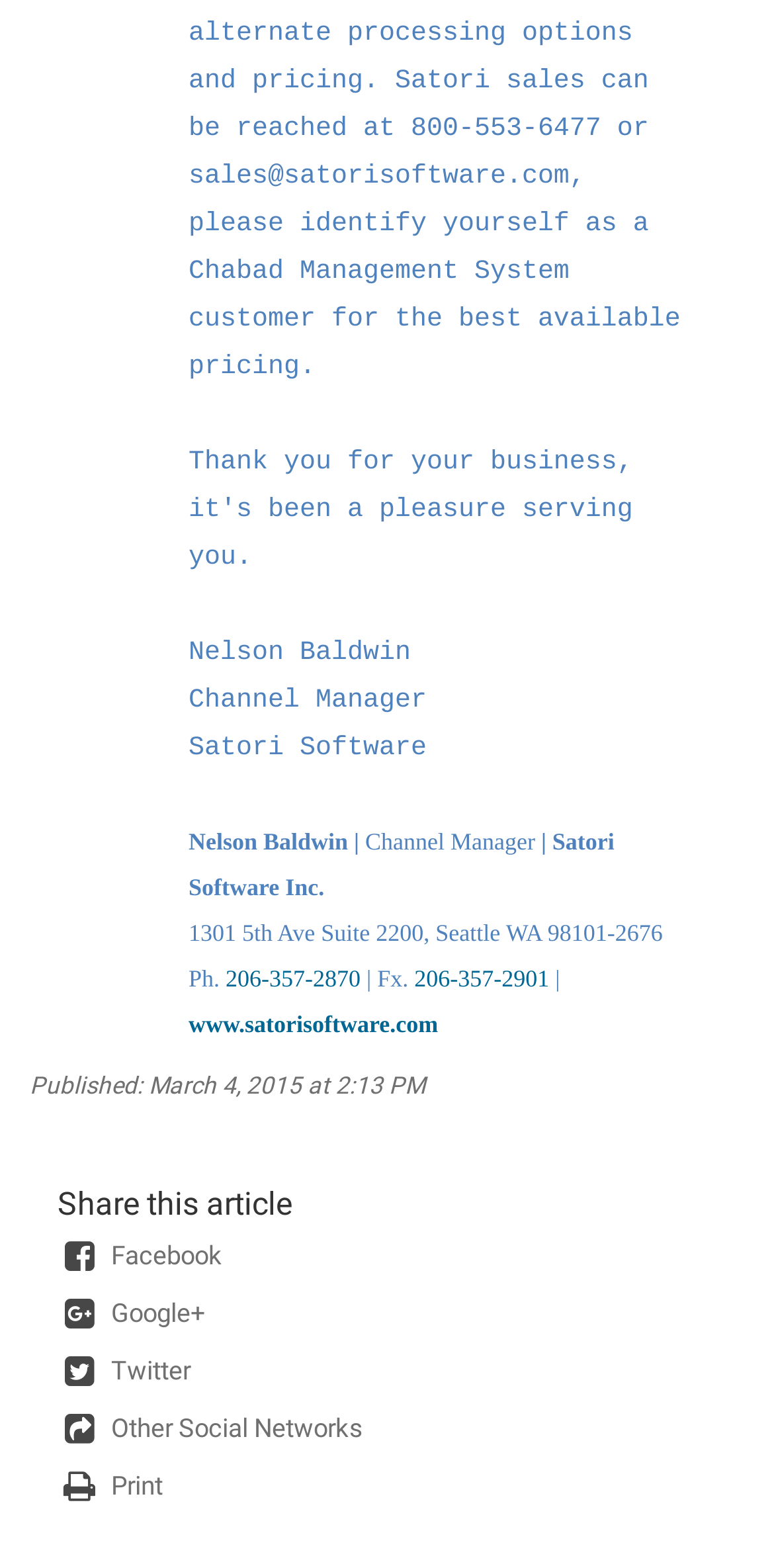Locate the bounding box coordinates of the clickable region to complete the following instruction: "Visit the schedule page."

None